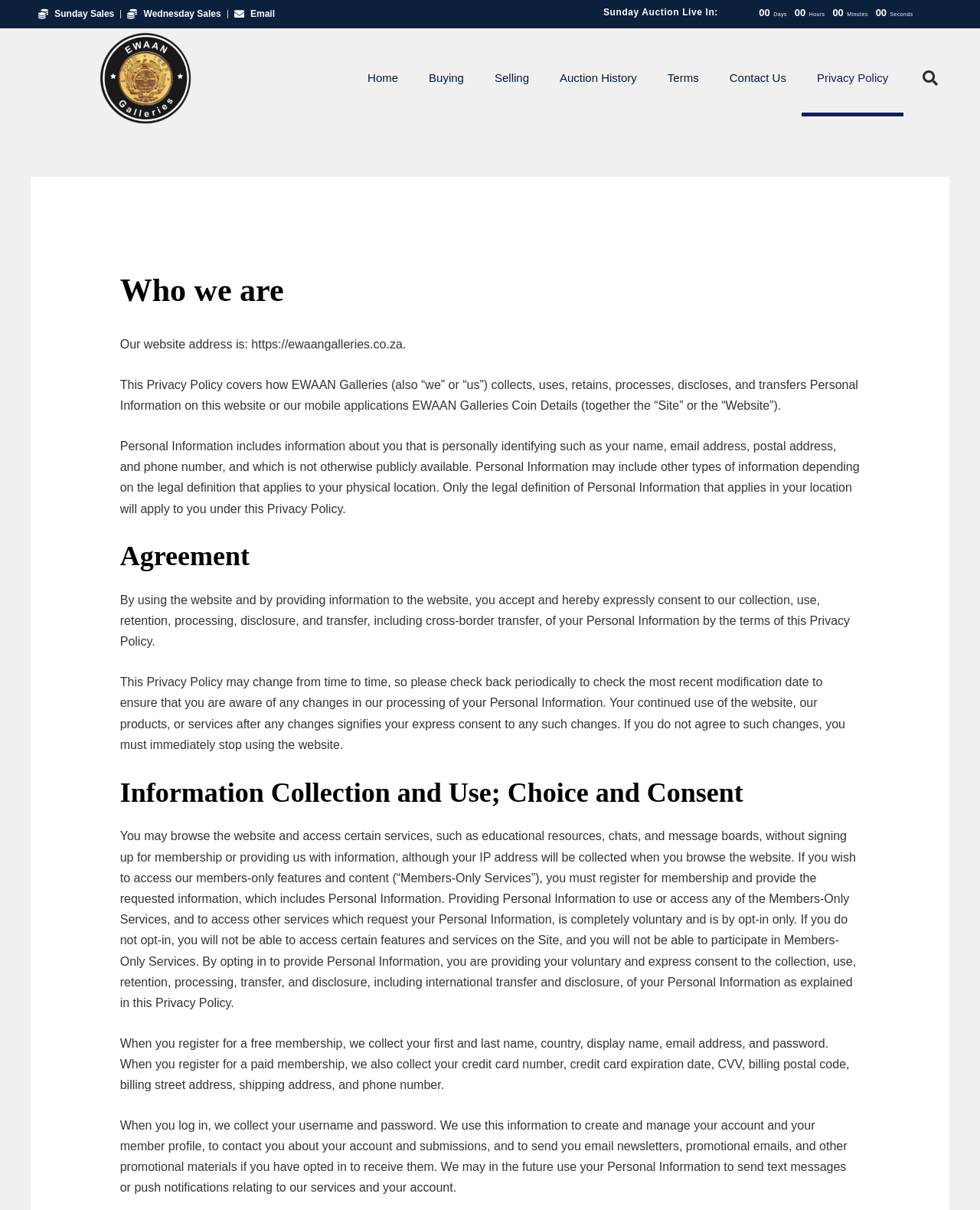For the following element description, predict the bounding box coordinates in the format (top-left x, top-left y, bottom-right x, bottom-right y). All values should be floating point numbers between 0 and 1. Description: Auction History

[0.555, 0.033, 0.666, 0.096]